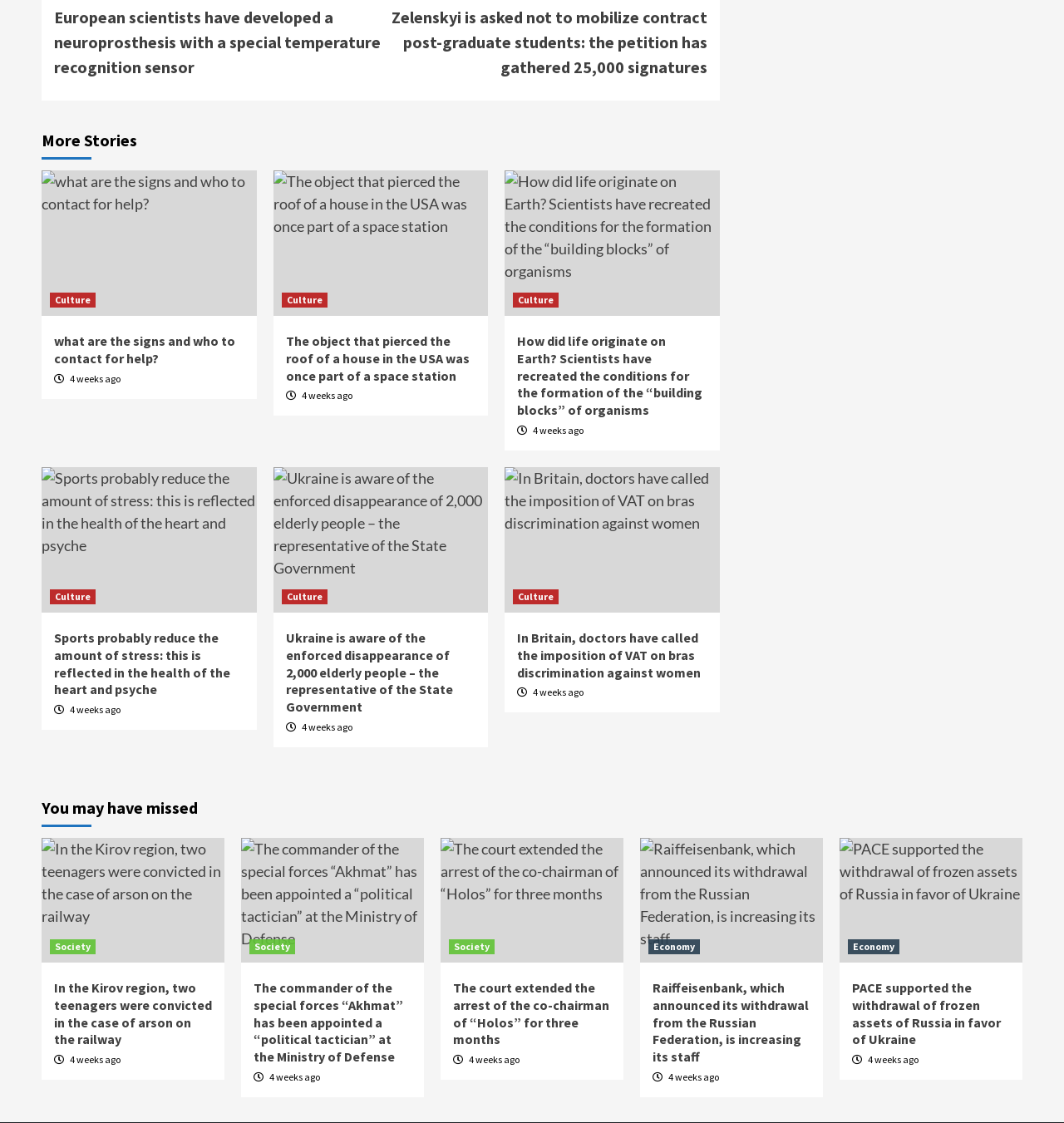Identify the bounding box of the HTML element described here: "Society". Provide the coordinates as four float numbers between 0 and 1: [left, top, right, bottom].

[0.234, 0.836, 0.277, 0.85]